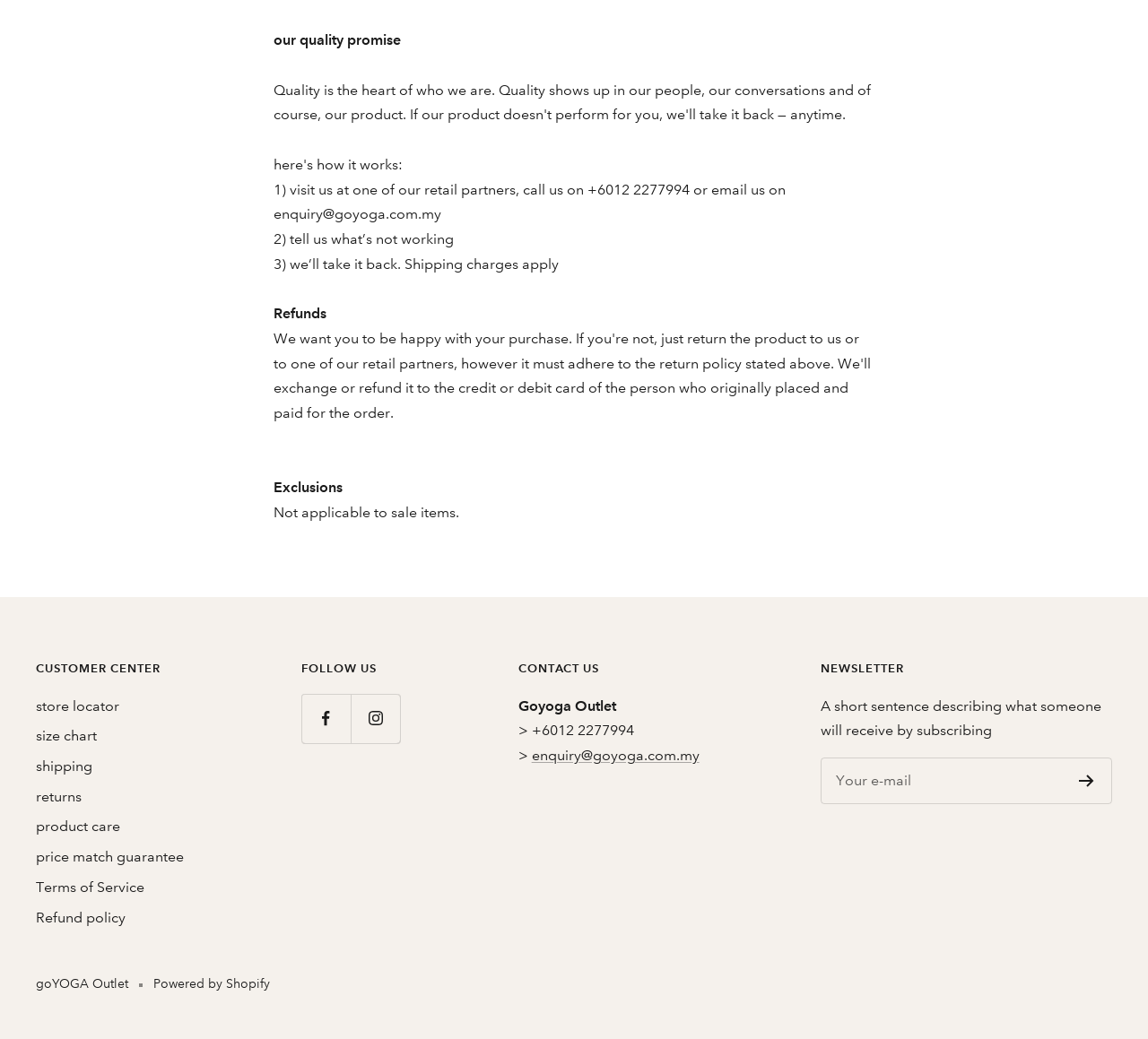Carefully examine the image and provide an in-depth answer to the question: What is the quality promise of goYOGA?

The quality promise of goYOGA is related to their return policy, which is described in the section 'our quality promise' at the top of the webpage. It mentions that customers can visit one of their retail partners, call them, or email them to initiate the return process.